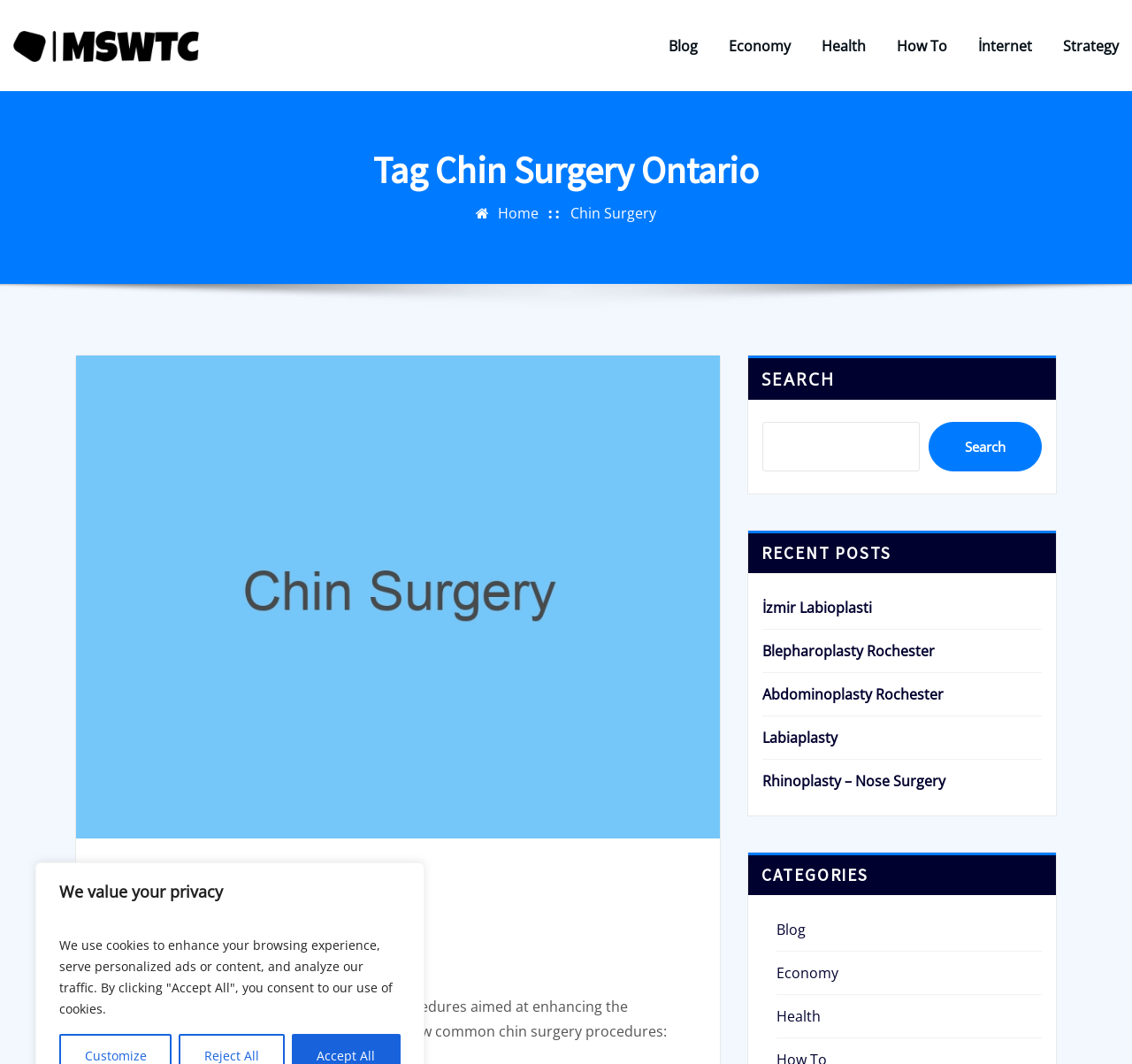Could you determine the bounding box coordinates of the clickable element to complete the instruction: "Enter your first name"? Provide the coordinates as four float numbers between 0 and 1, i.e., [left, top, right, bottom].

None